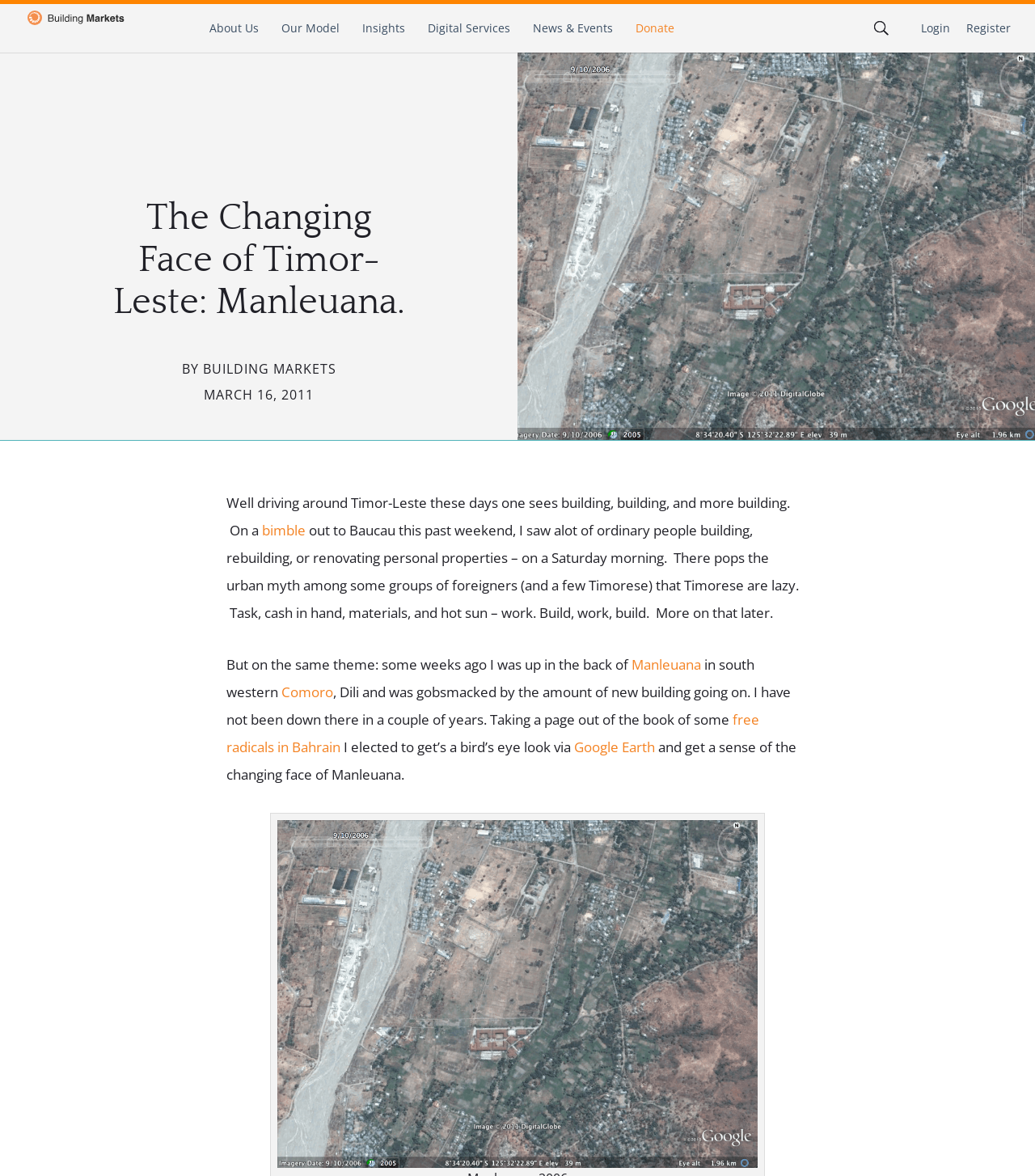Extract the main headline from the webpage and generate its text.

The Changing Face of Timor-Leste: Manleuana.